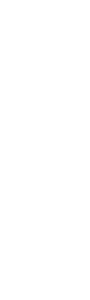Generate an in-depth description of the image.

The image features a screenshot from the "cartooni effect" application, illustrating its interface designed for transforming photos into cartoon-like images. This vivid representation showcases the program's user-friendly features, highlighting how users can easily convert their photos using various editing tools. The app focuses on making photo customization accessible and engaging, encouraging users to share their newly created cartoon images. Users are also reminded to upload high-quality photos for optimal results, with the program requiring an internet connection to utilize its functionalities. Overall, this image encapsulates the application's creative potential in the realm of photography and digital art.